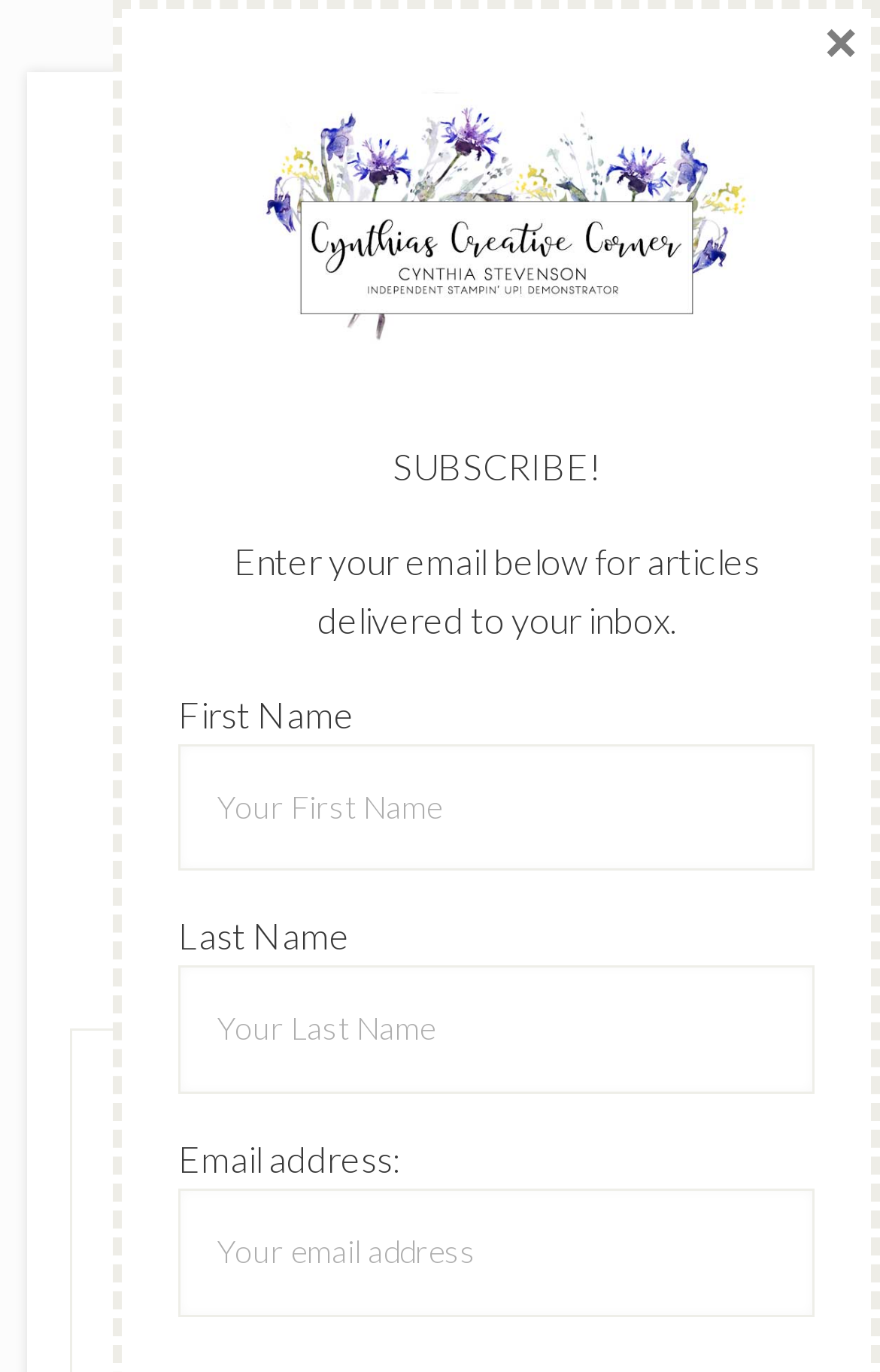What is the name of the blog or website?
Based on the image, answer the question with a single word or brief phrase.

Cynthias Creative Corner